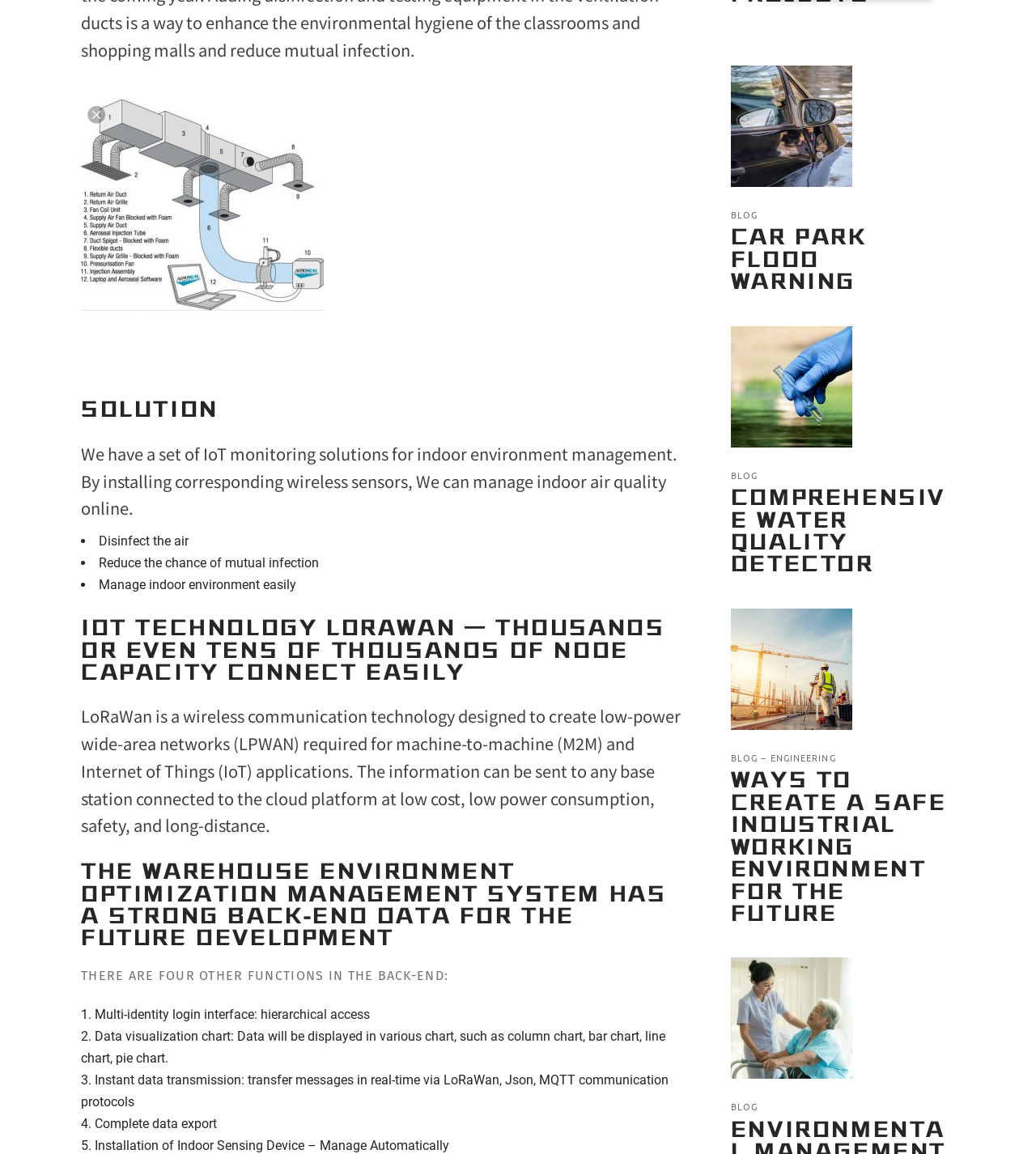Identify the bounding box coordinates necessary to click and complete the given instruction: "Click on 'BLOG'".

[0.705, 0.18, 0.731, 0.191]